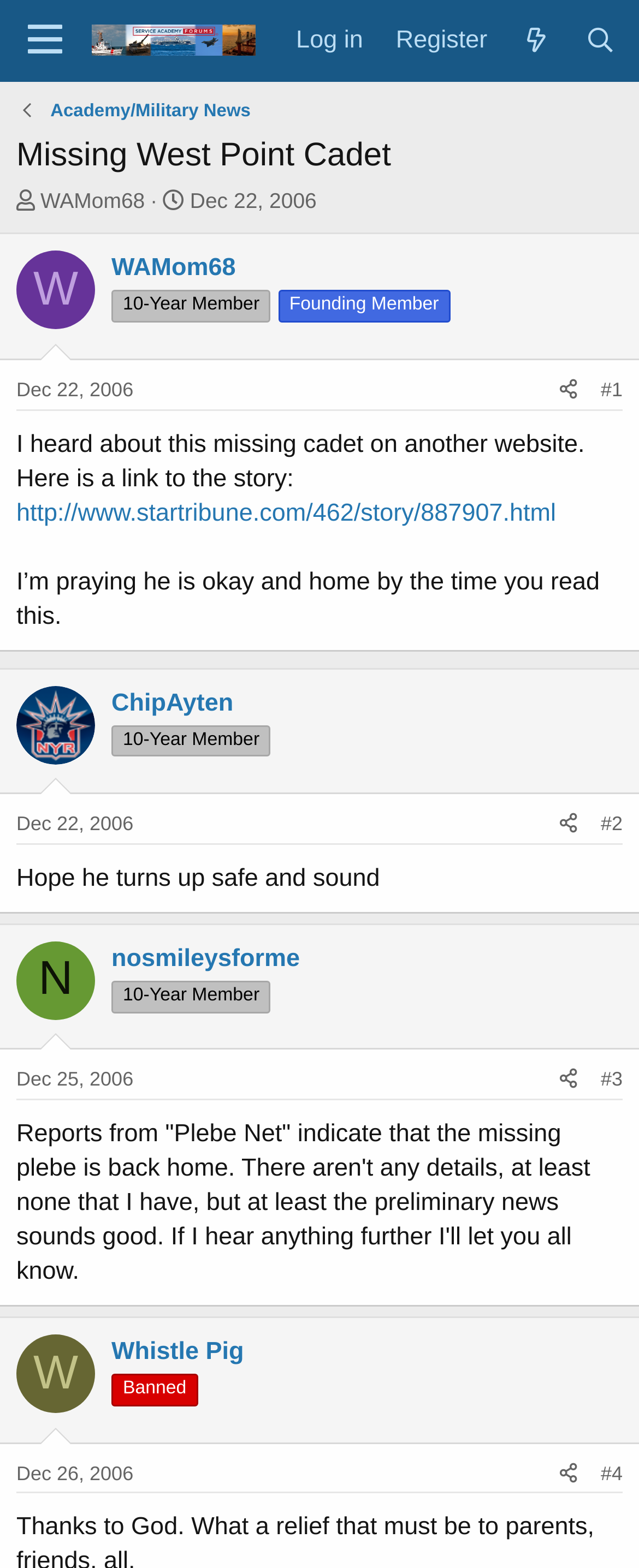Locate the bounding box coordinates of the segment that needs to be clicked to meet this instruction: "Click the 'Menu' button".

[0.01, 0.0, 0.13, 0.052]